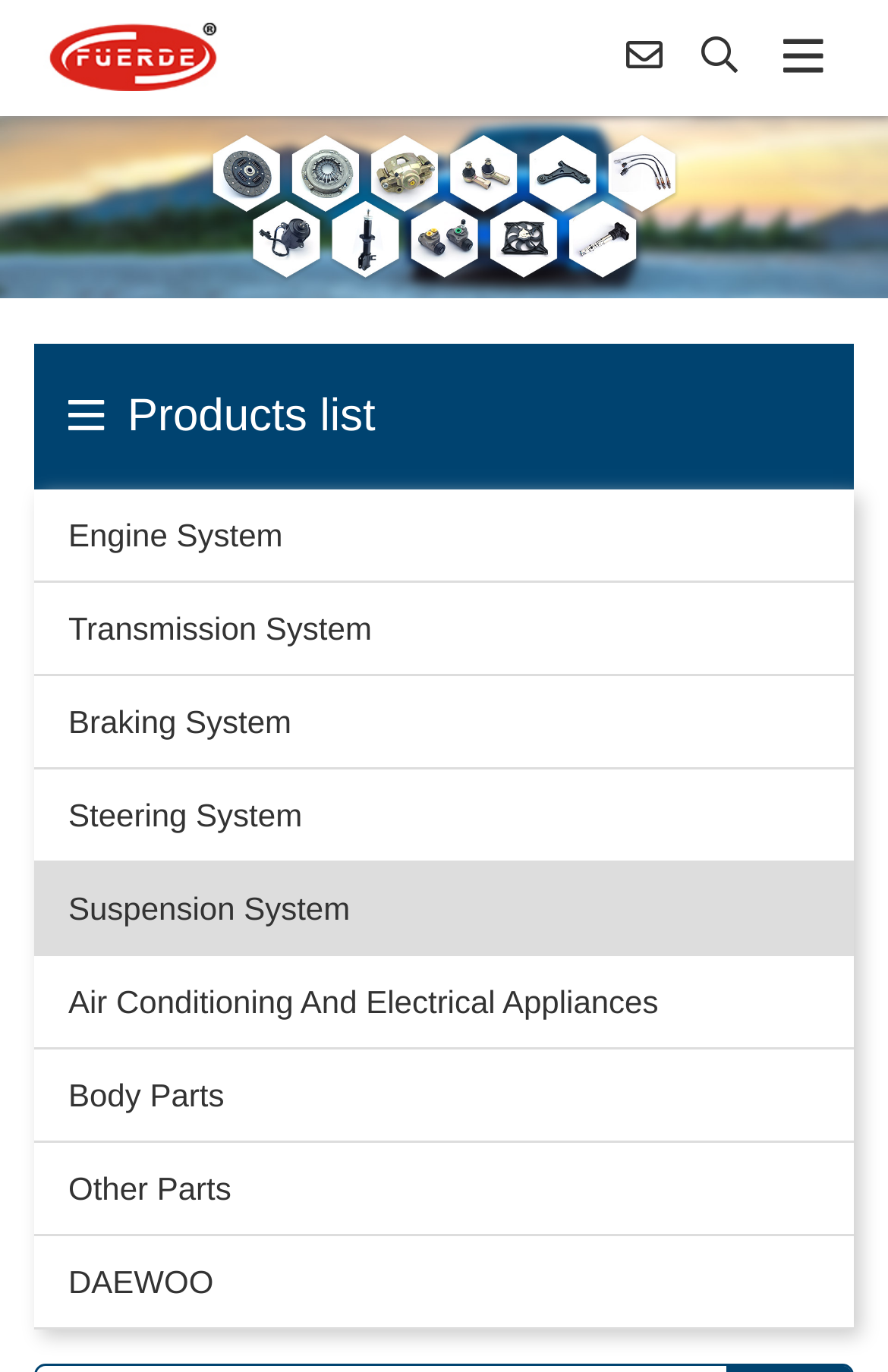What is the purpose of the button with the '' icon?
From the image, respond with a single word or phrase.

Unknown